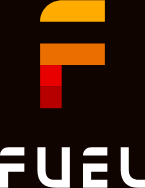Convey a detailed narrative of what is depicted in the image.

The image showcases the logo of "FUEL," featuring a modern and vibrant design. The logo consists of a stylized letter 'F' in a gradient of orange and yellow, symbolizing energy and dynamism. Below the 'F', the word "FUEL" is displayed in bold white letters on a contrasting dark background, conveying a strong and professional brand identity. This logo embodies the essence of innovation and forward-thinking, aligning with FUEL's mission to enhance learning and development within organizations. The overall composition exudes a sense of passion and commitment to empowering companies through effective solutions.